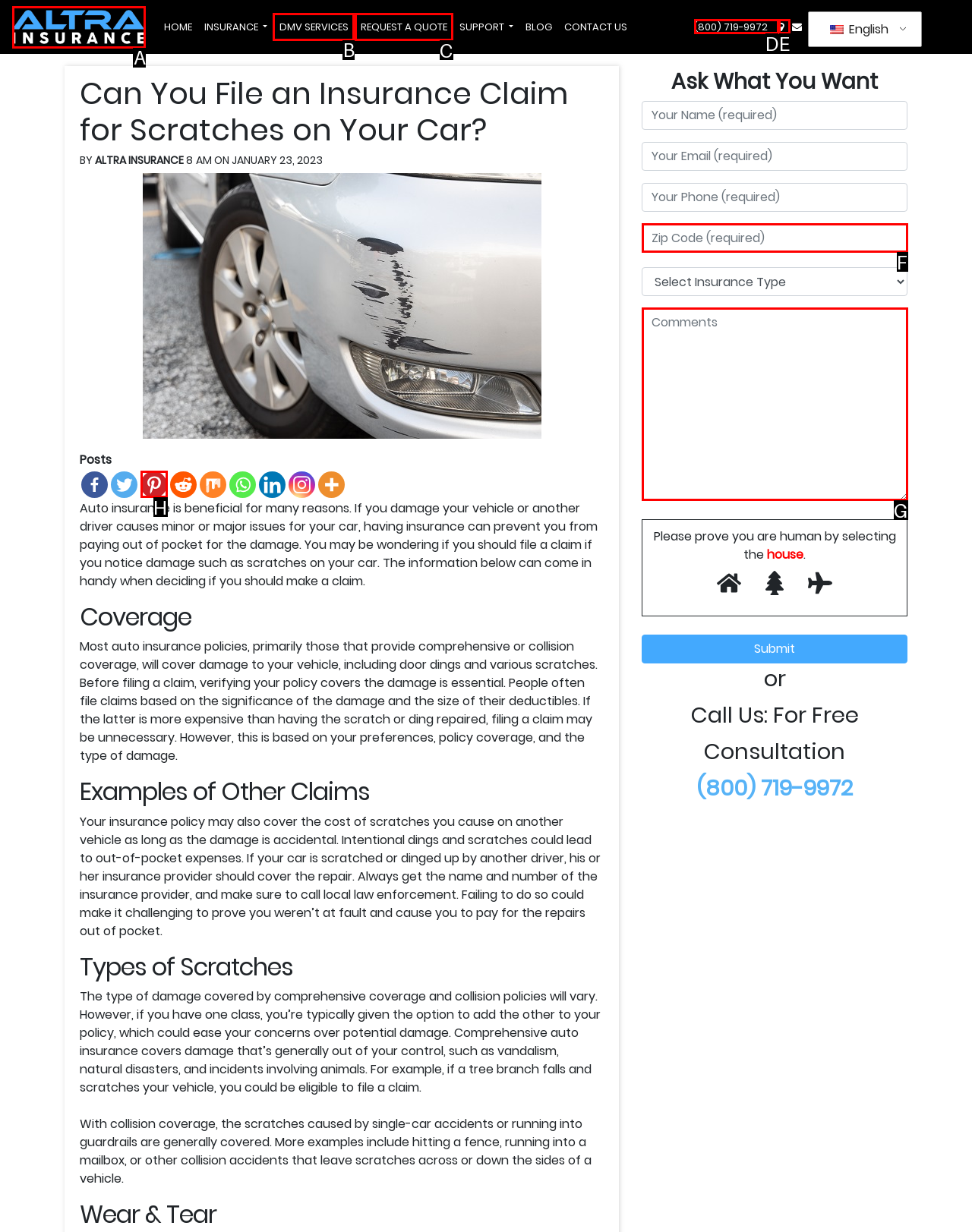Specify which UI element should be clicked to accomplish the task: Click the 'REQUEST A QUOTE' link. Answer with the letter of the correct choice.

C